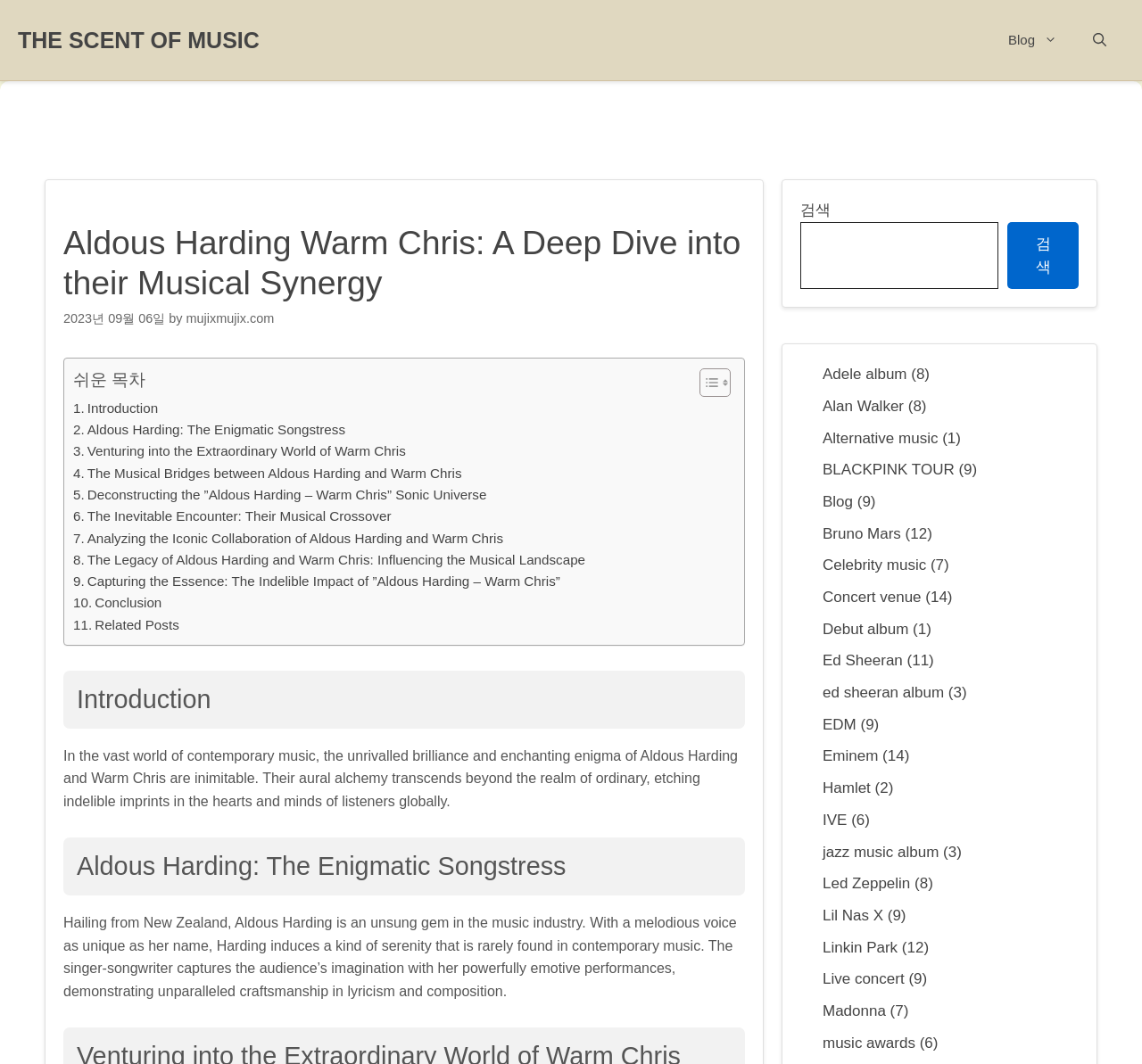Locate the bounding box coordinates of the clickable area to execute the instruction: "Subscribe to the newsletter". Provide the coordinates as four float numbers between 0 and 1, represented as [left, top, right, bottom].

None